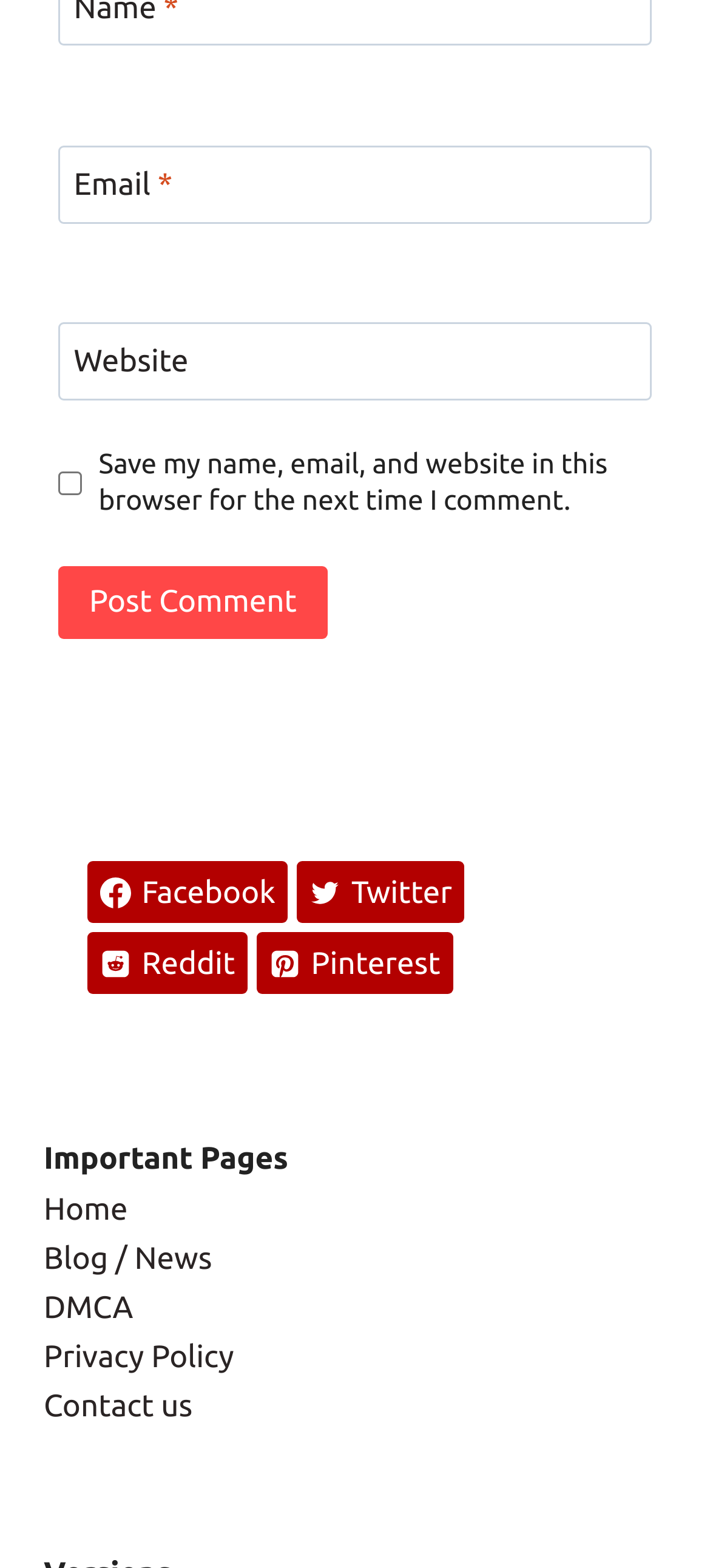Please determine the bounding box coordinates of the element's region to click in order to carry out the following instruction: "Check out Which Crypto Coin Can Surpass Bitcoin?". The coordinates should be four float numbers between 0 and 1, i.e., [left, top, right, bottom].

None